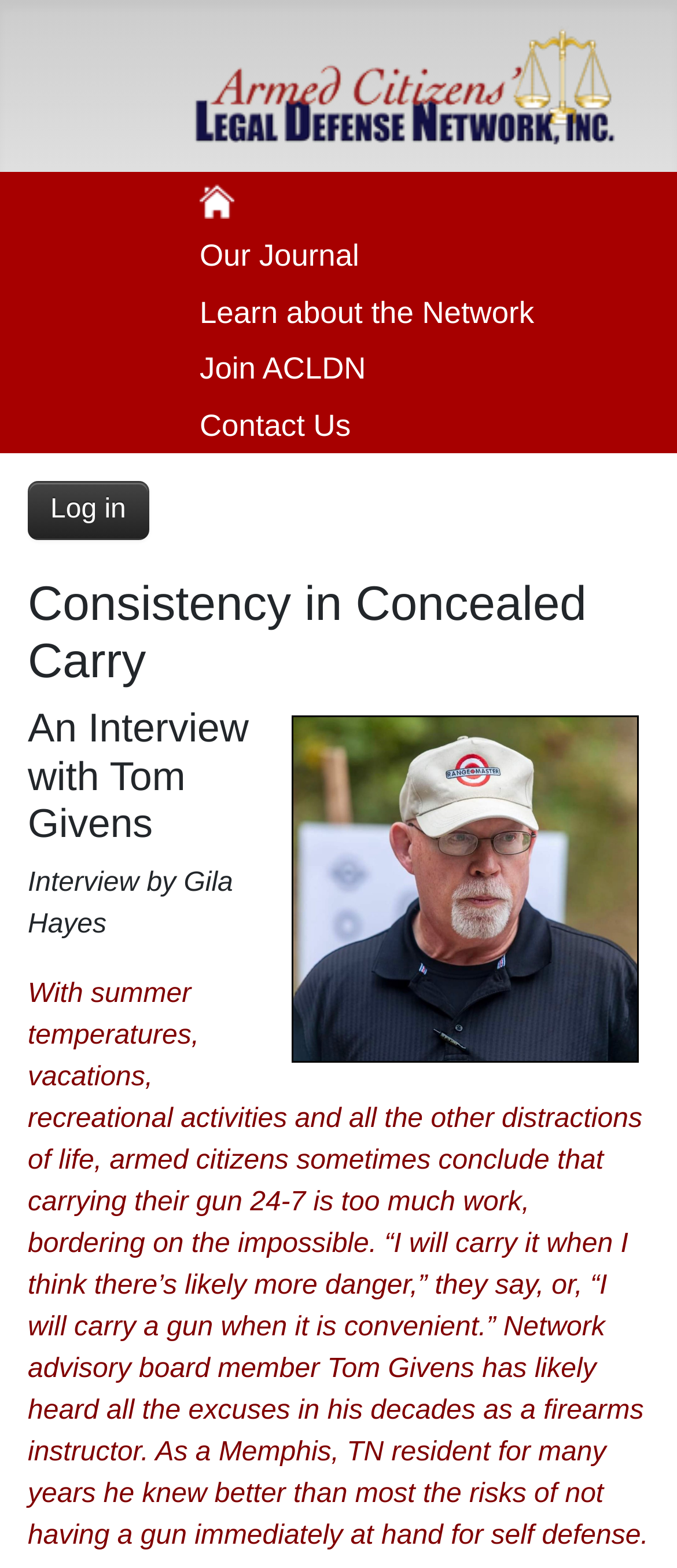Bounding box coordinates are specified in the format (top-left x, top-left y, bottom-right x, bottom-right y). All values are floating point numbers bounded between 0 and 1. Please provide the bounding box coordinate of the region this sentence describes: Learn about the Network

[0.256, 0.181, 0.827, 0.217]